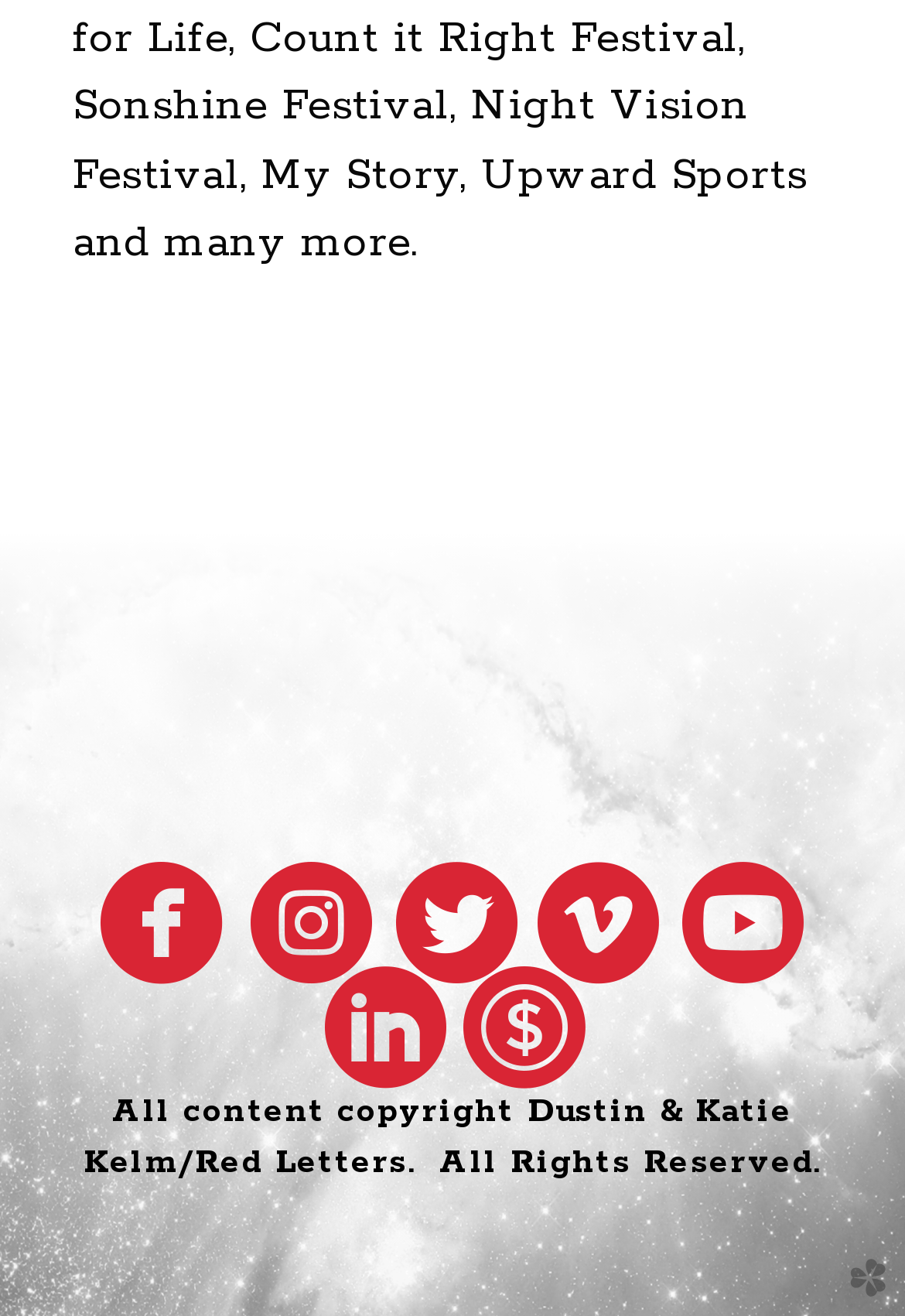Calculate the bounding box coordinates of the UI element given the description: "".

[0.276, 0.674, 0.413, 0.737]